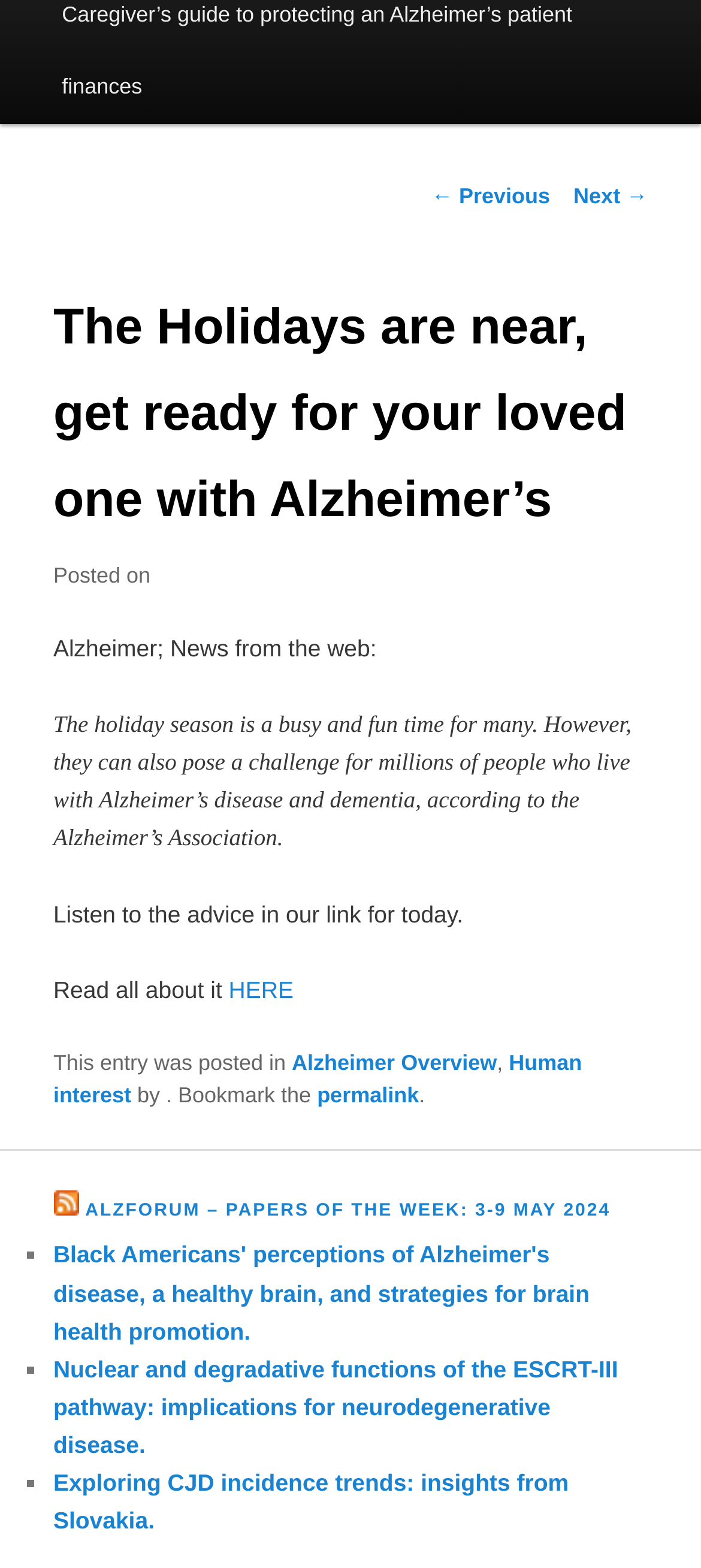Identify the bounding box coordinates for the UI element described as follows: permalink. Use the format (top-left x, top-left y, bottom-right x, bottom-right y) and ensure all values are floating point numbers between 0 and 1.

[0.452, 0.691, 0.598, 0.707]